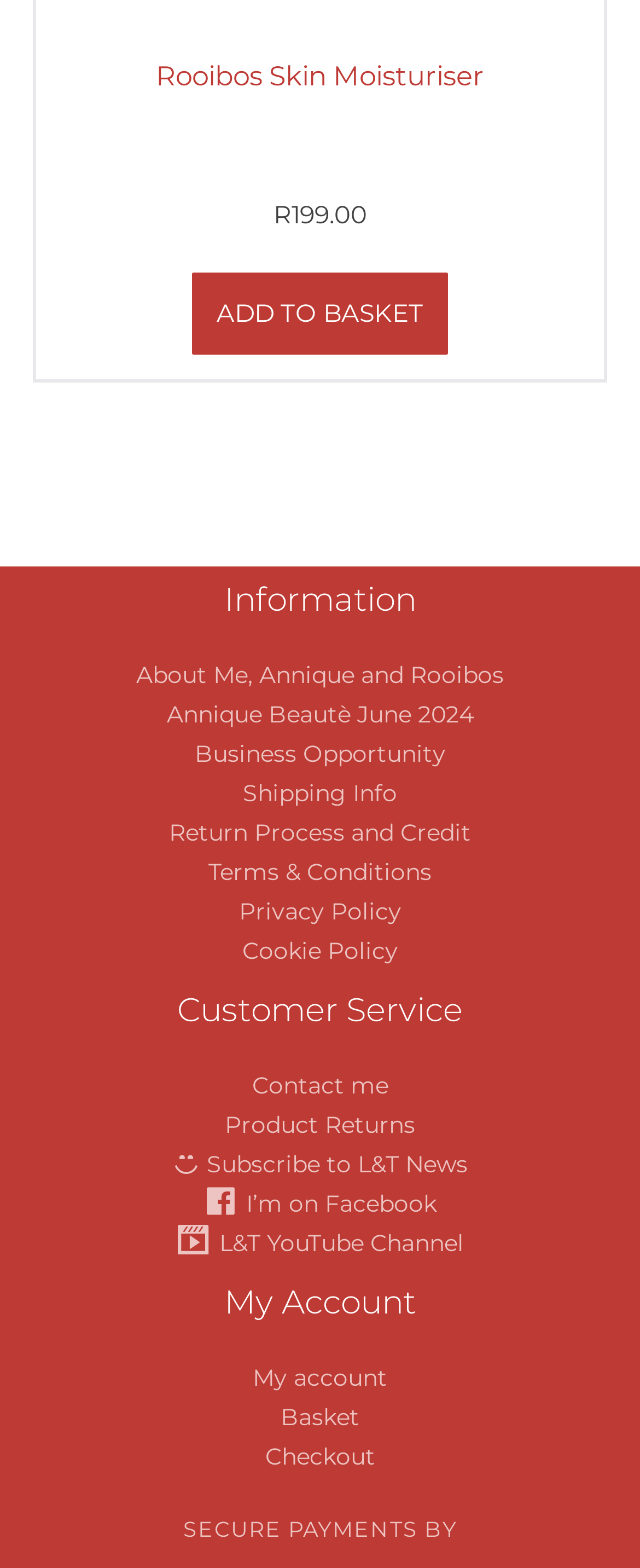Please determine the bounding box coordinates of the area that needs to be clicked to complete this task: 'Add to cart'. The coordinates must be four float numbers between 0 and 1, formatted as [left, top, right, bottom].

[0.3, 0.174, 0.7, 0.226]